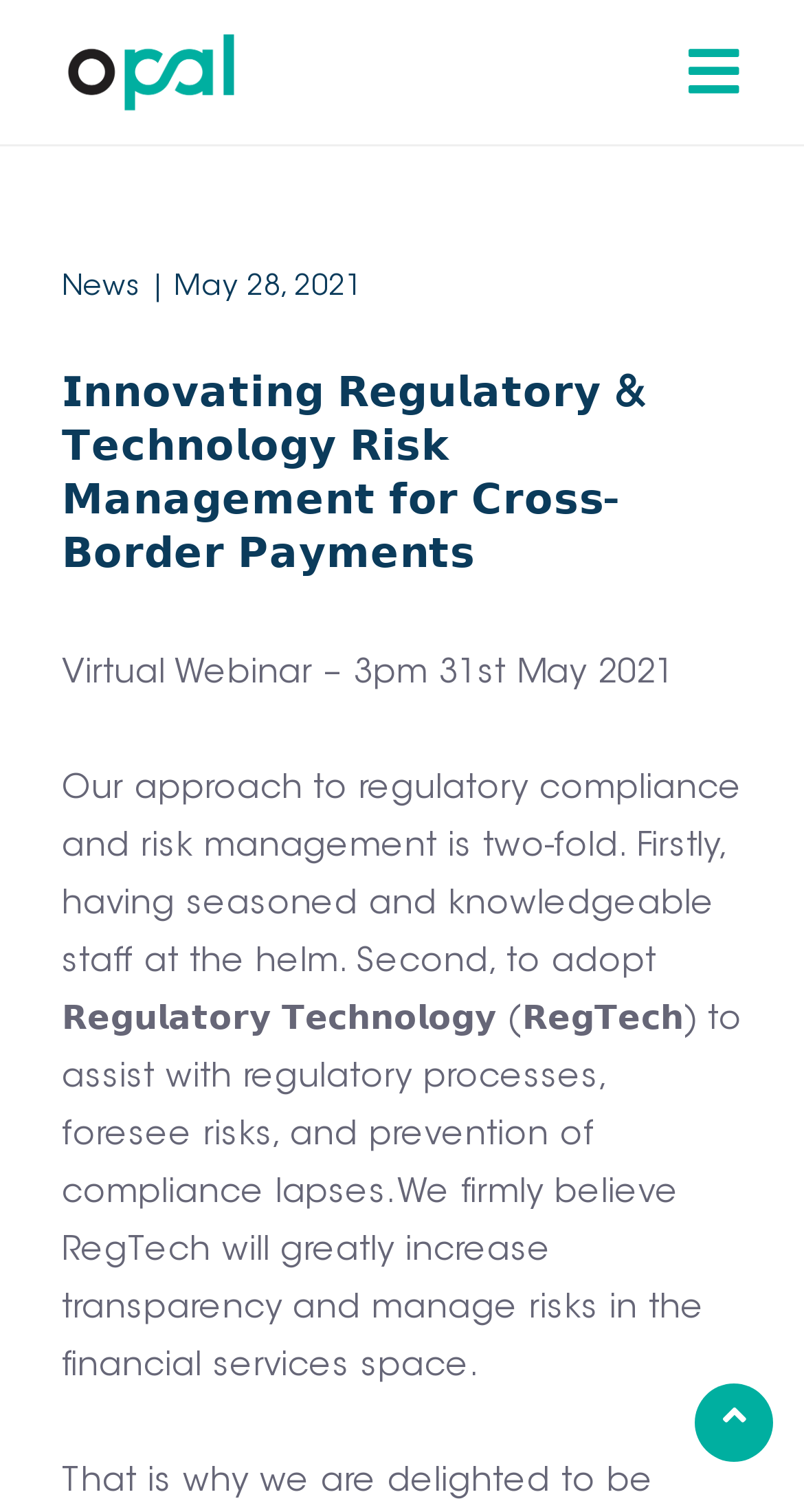What is the name of the company?
Answer the question with as much detail as you can, using the image as a reference.

The company name is OPAL, which is mentioned in the link and image elements at the top of the webpage.